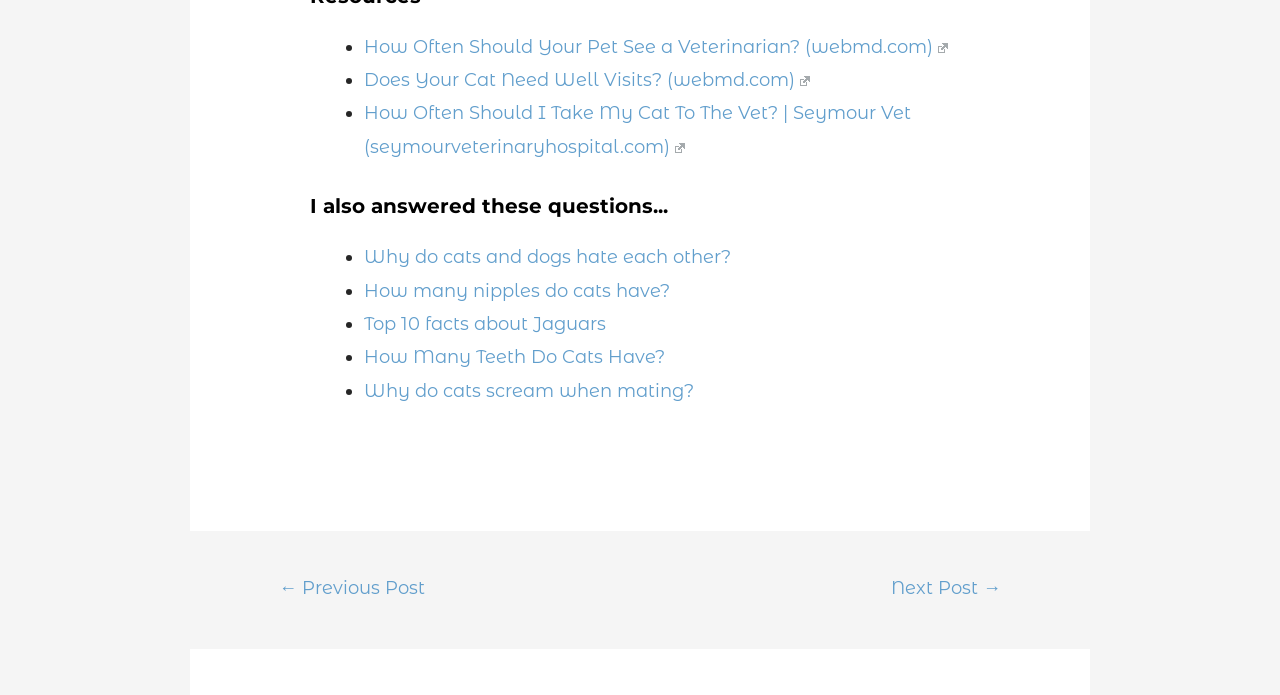What is the topic of the previous post?
Answer the question with a single word or phrase by looking at the picture.

unknown